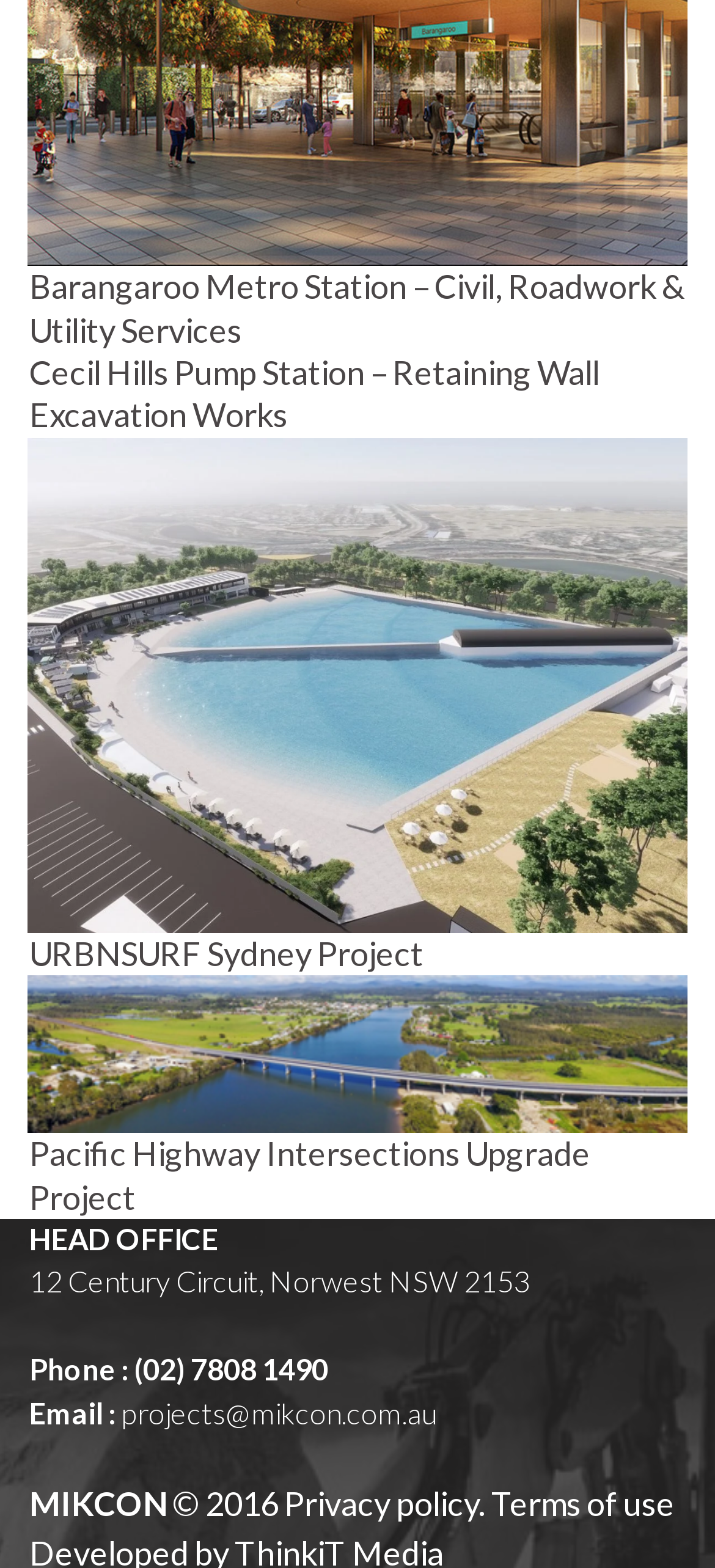Find and provide the bounding box coordinates for the UI element described here: "Pacific Highway Intersections Upgrade Project". The coordinates should be given as four float numbers between 0 and 1: [left, top, right, bottom].

[0.041, 0.723, 0.826, 0.776]